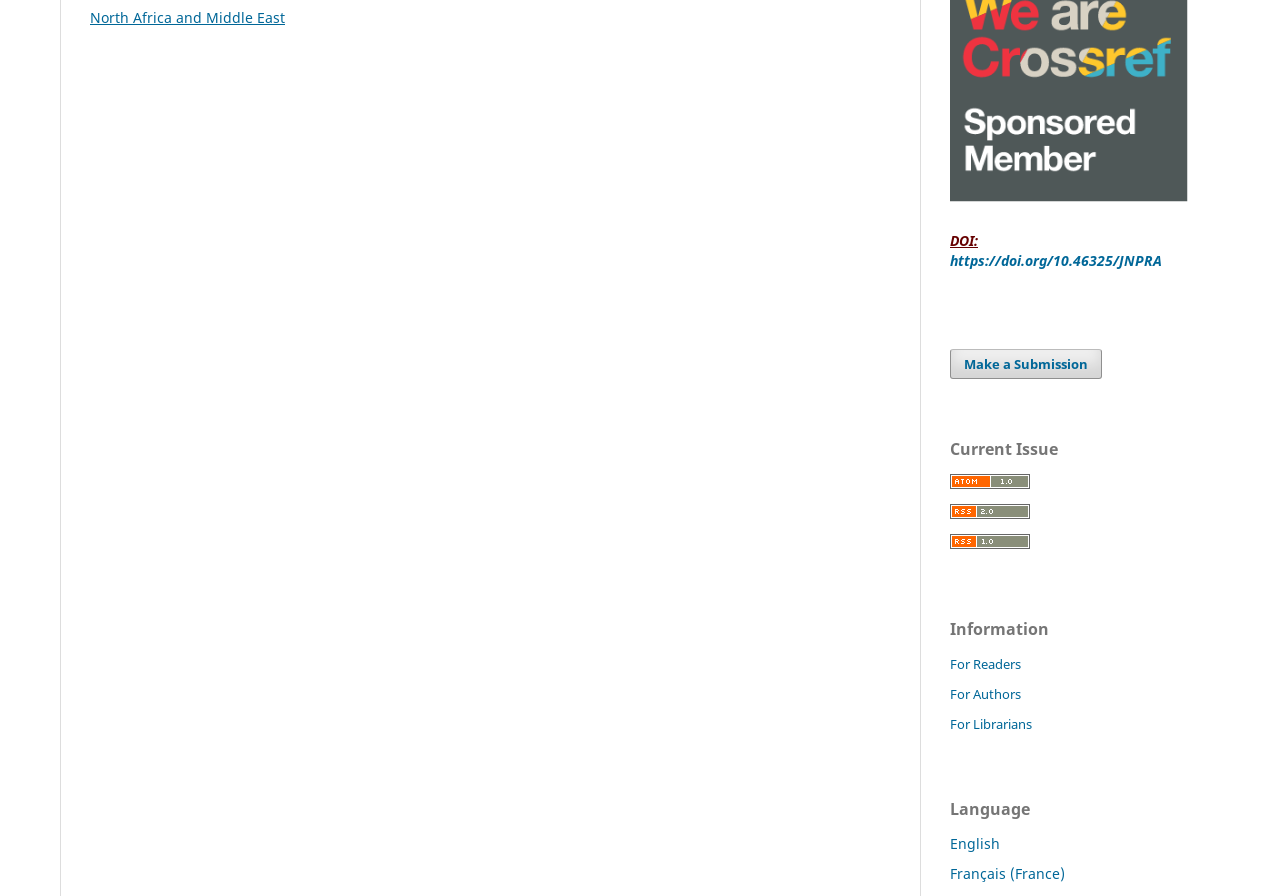For the following element description, predict the bounding box coordinates in the format (top-left x, top-left y, bottom-right x, bottom-right y). All values should be floating point numbers between 0 and 1. Description: Make a Submission

[0.742, 0.39, 0.861, 0.423]